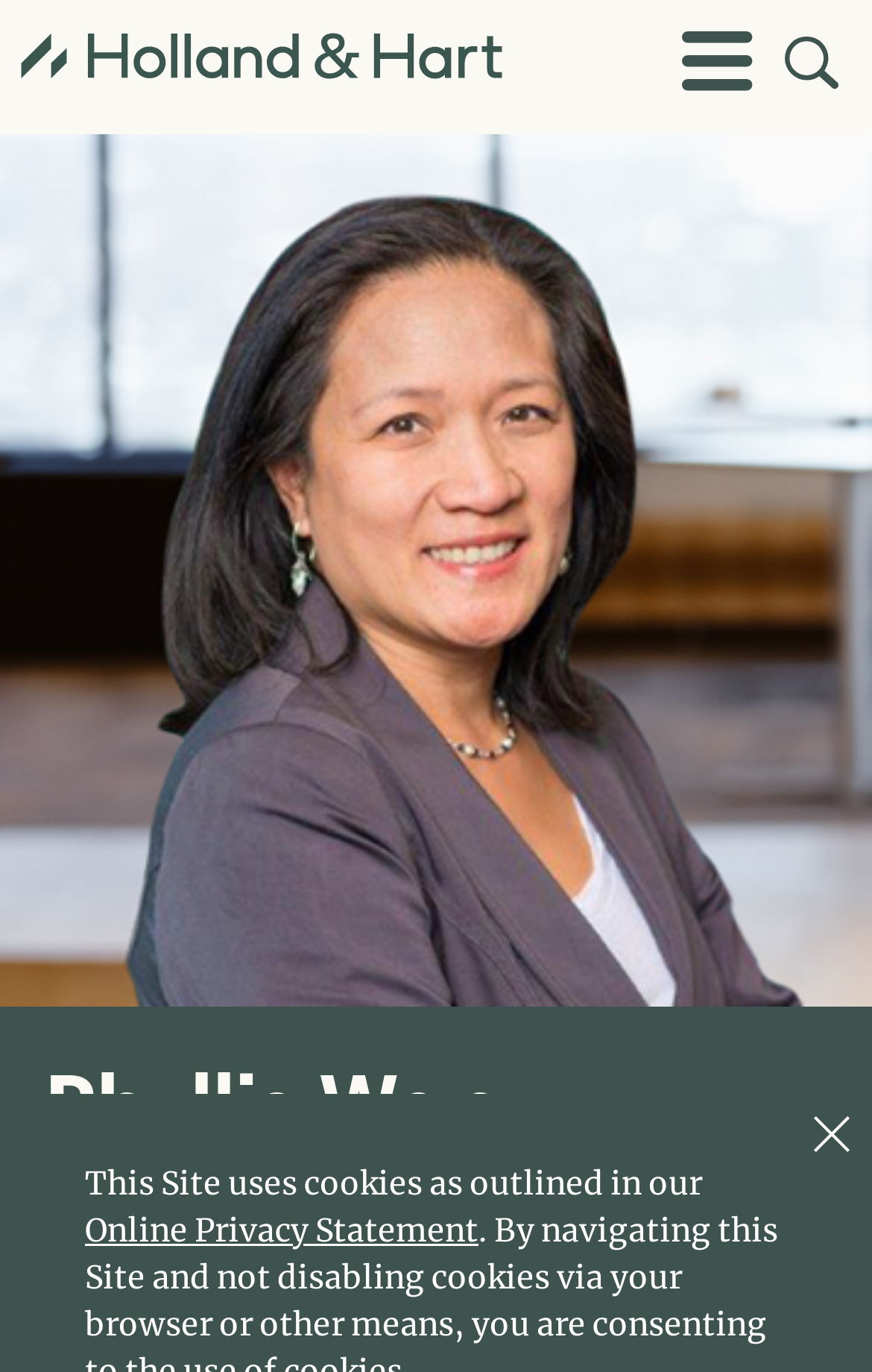Provide an in-depth caption for the elements present on the webpage.

The webpage is about Phyllis Wan, who is the Chief Diversity and Inclusion Officer at Holland & Hart LLP. At the top of the page, there is a header section that spans the entire width of the page. Within this section, there is a logo of Holland & Hart LLP on the left side, and a main menu navigation on the right side with a toggle button to expand or collapse it. Next to the navigation, there is a button to open the site search.

Below the header section, there is a large background image that takes up most of the page's width and height. On top of this image, there are two headings: one displays Phyllis Wan's name, and the other displays her title.

At the bottom of the page, there is a notice about the site using cookies, with a link to the online privacy statement. Next to this notice, there is an "Accept" button.

There are a total of 2 headings, 3 buttons, 2 links, and 2 images on the page. The layout is organized, with clear headings and concise text.